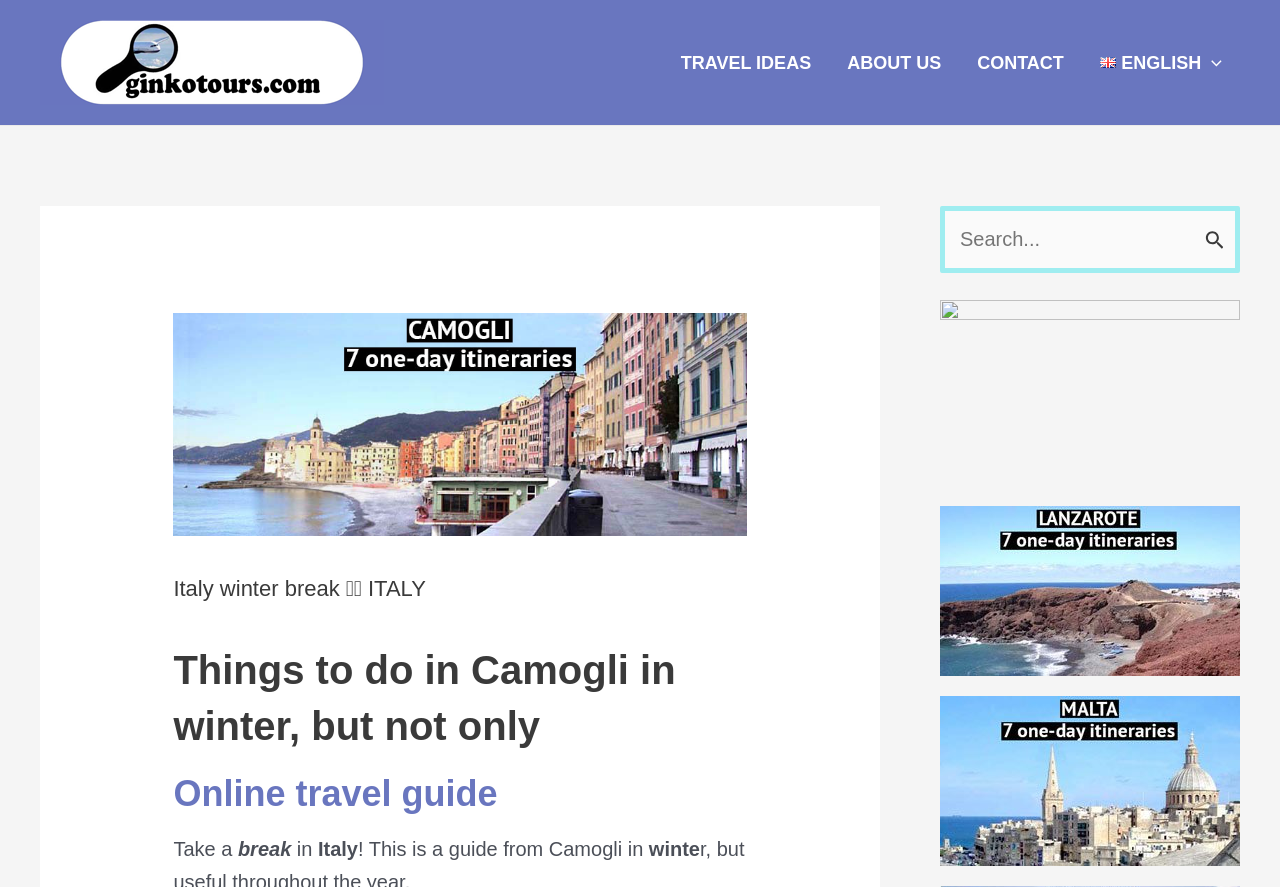Based on the visual content of the image, answer the question thoroughly: What is the purpose of the image at the top?

The image at the top of the webpage appears to be a scenic view of Camogli, suggesting that its purpose is to visually represent the place and set the tone for the rest of the webpage's content.